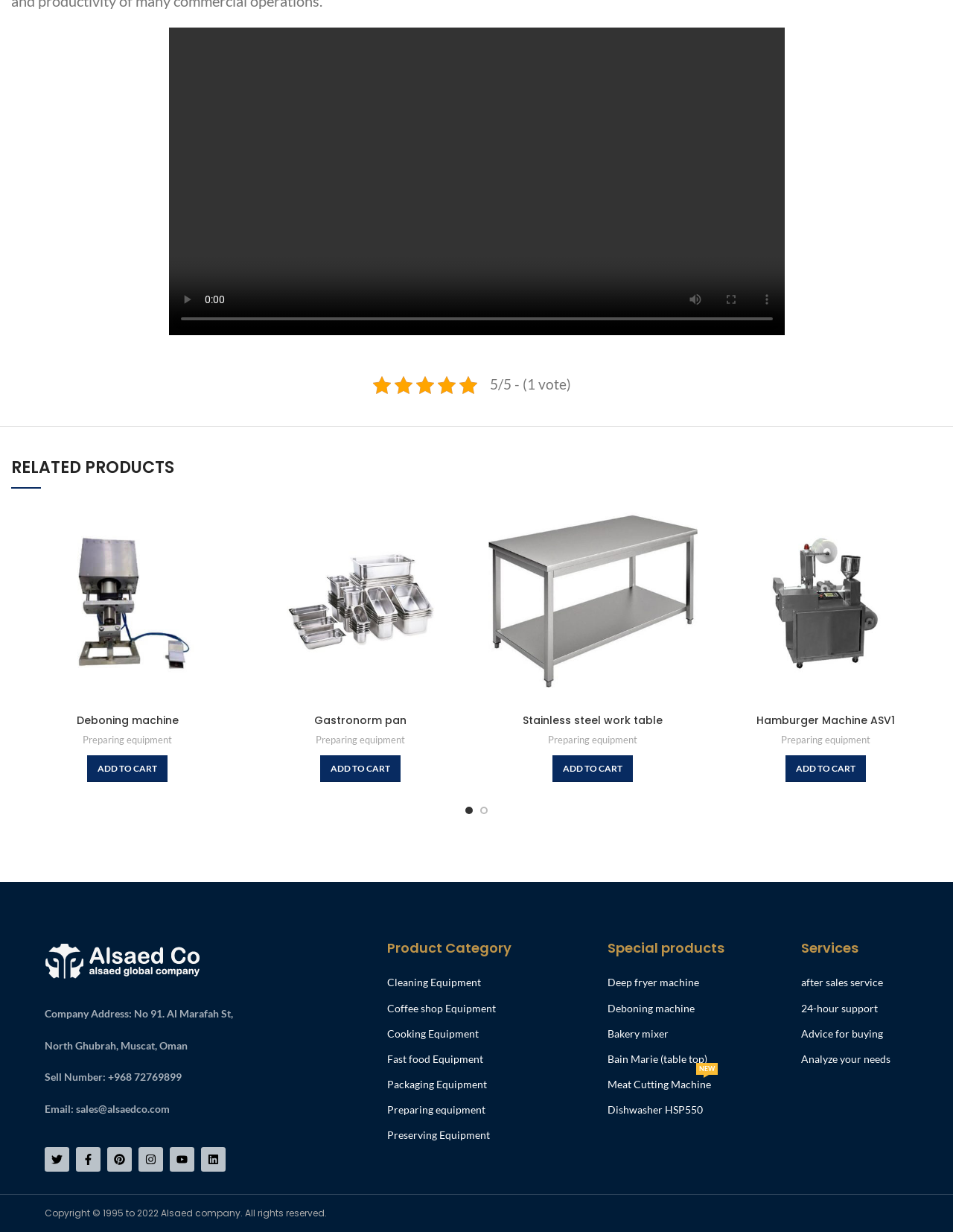Provide the bounding box coordinates of the section that needs to be clicked to accomplish the following instruction: "Read the article 'How to claim your GBP Listing'."

None